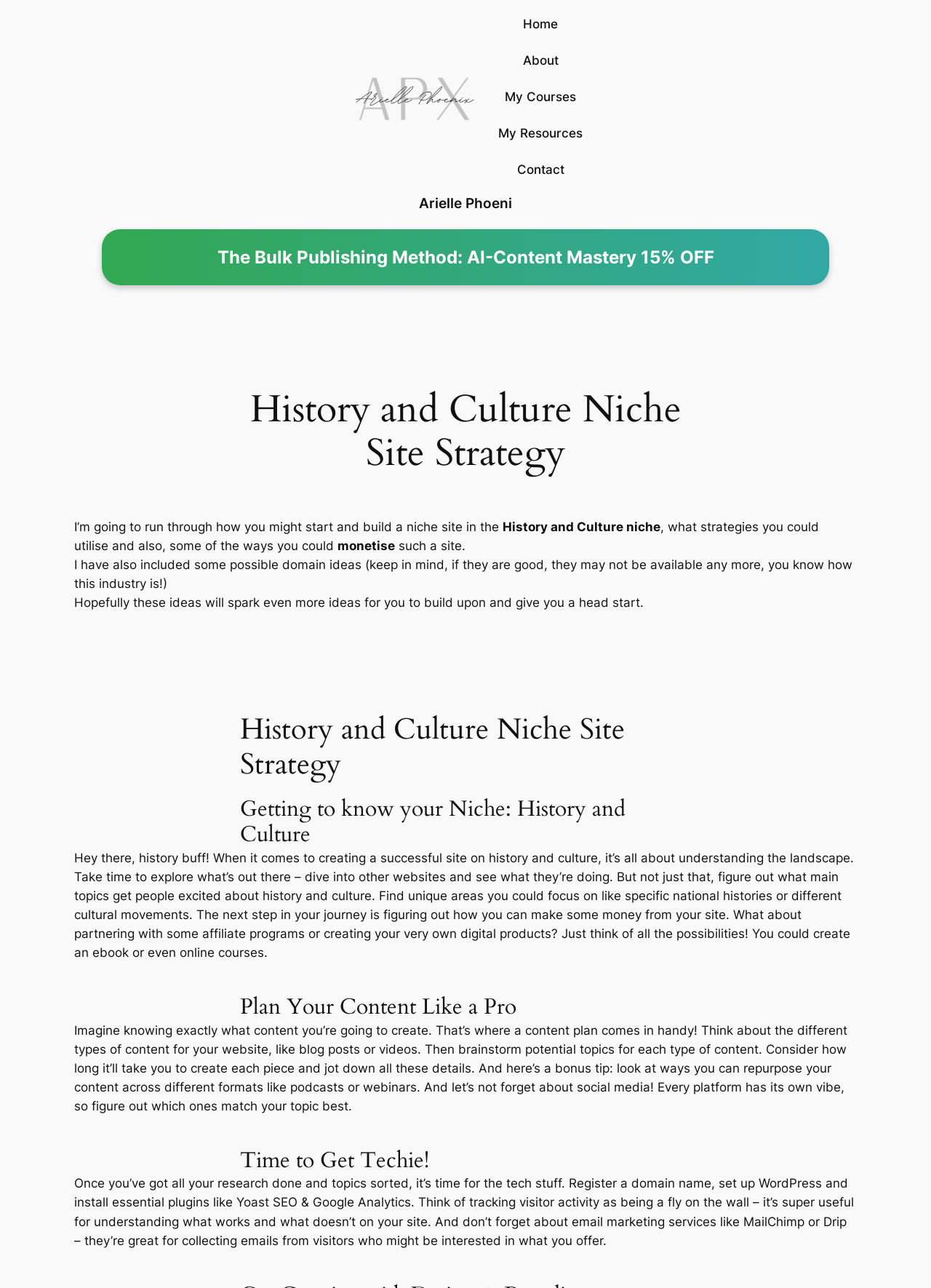Locate the bounding box coordinates of the clickable element to fulfill the following instruction: "Click the 'Contact' link". Provide the coordinates as four float numbers between 0 and 1 in the format [left, top, right, bottom].

[0.555, 0.124, 0.606, 0.139]